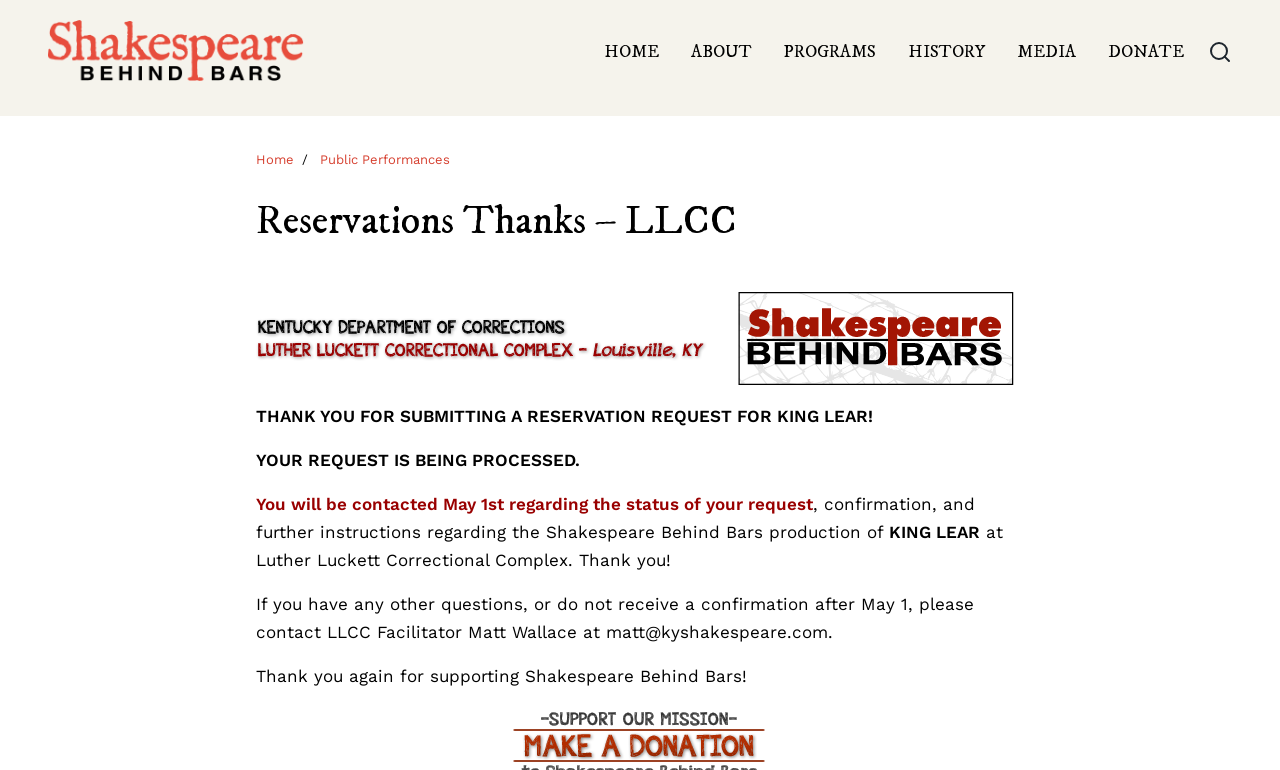Find the bounding box coordinates of the element you need to click on to perform this action: 'view programs'. The coordinates should be represented by four float values between 0 and 1, in the format [left, top, right, bottom].

[0.612, 0.054, 0.684, 0.082]